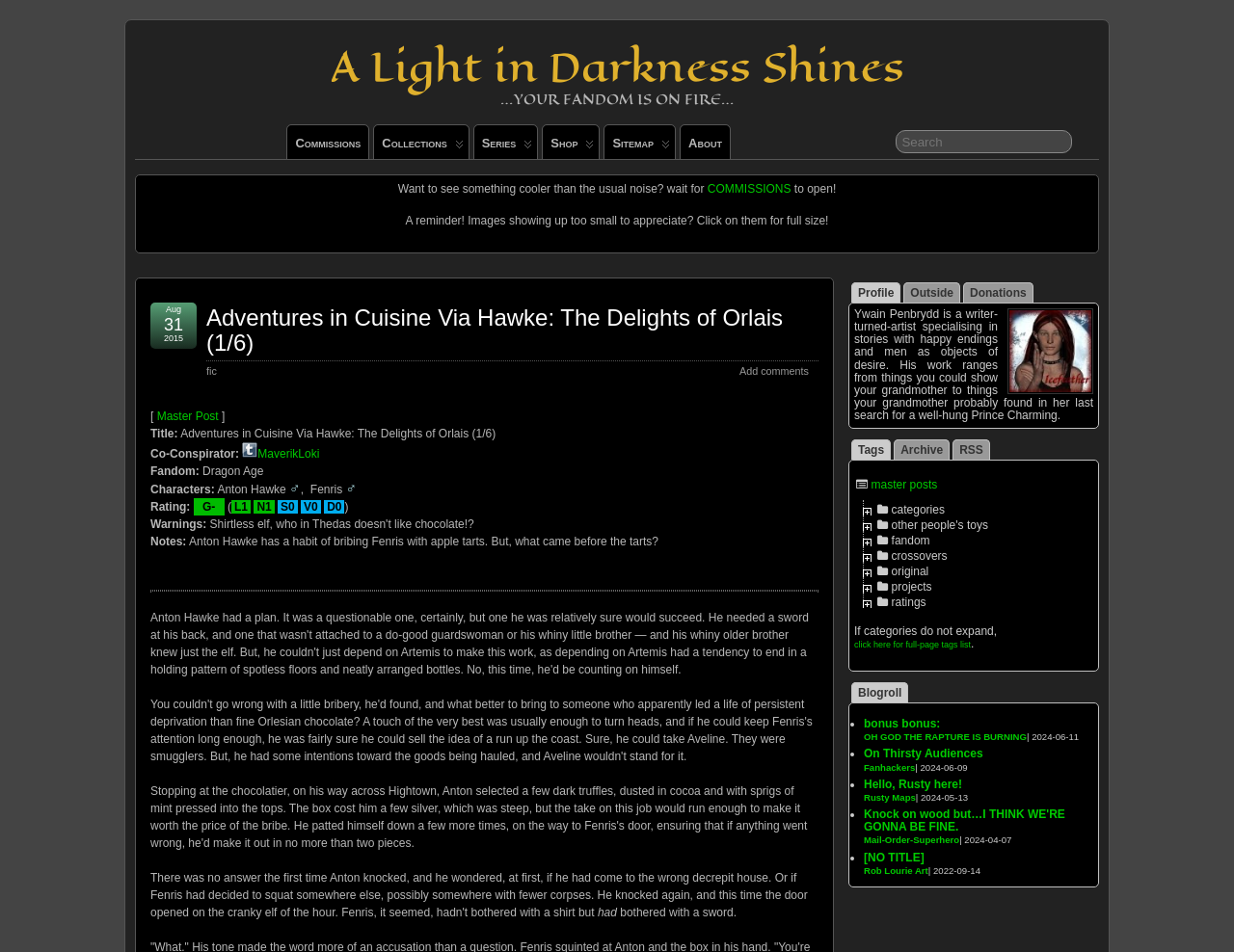Give a one-word or one-phrase response to the question:
Who is the co-conspirator of the story?

MaverikLoki